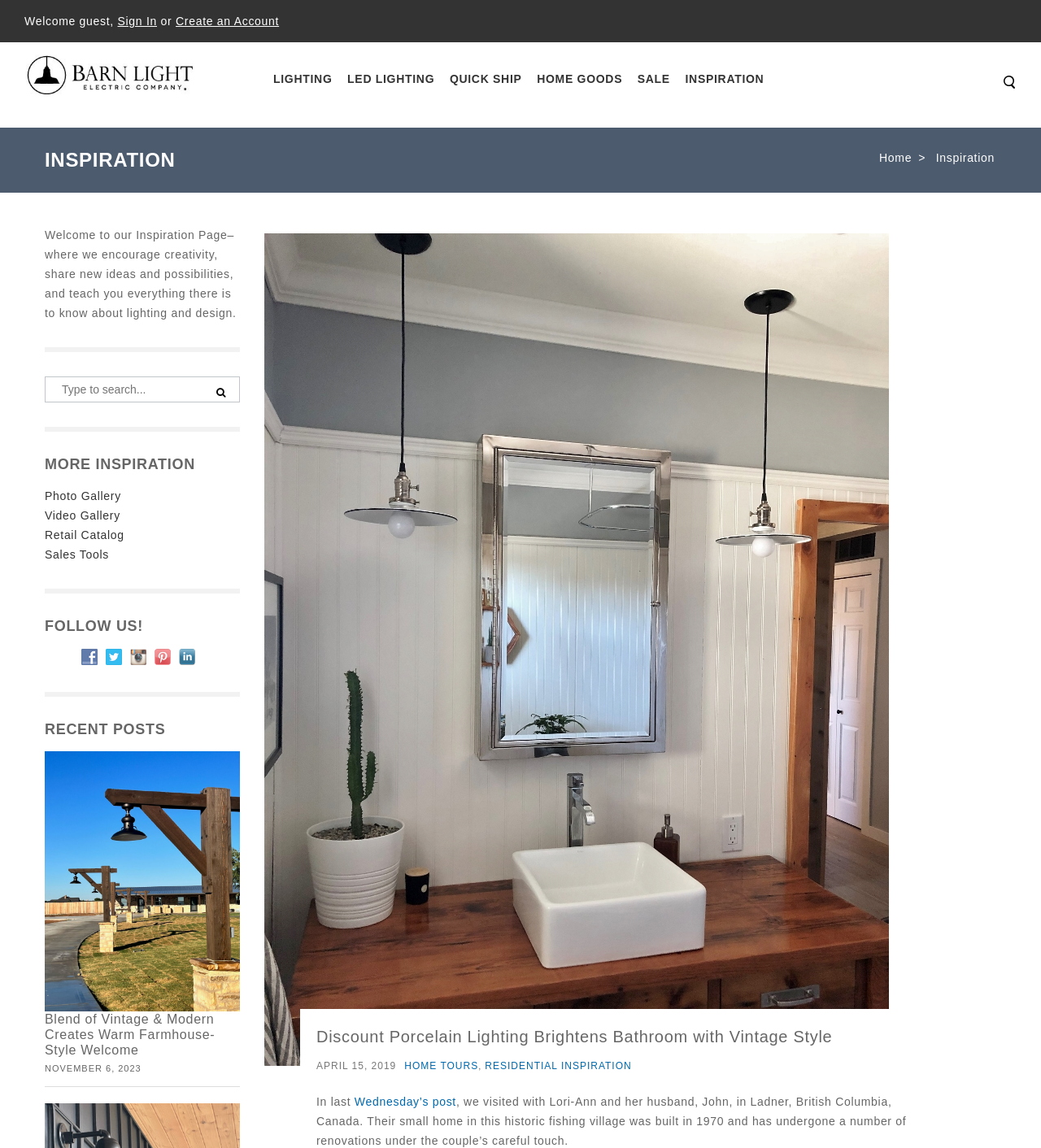Please examine the image and answer the question with a detailed explanation:
What is the topic of the latest article?

I looked at the main content section of the webpage and found the heading 'Discount Porcelain Lighting Brightens Bathroom with Vintage Style'. This suggests that the latest article is about discount porcelain lighting and its application in bathroom design.